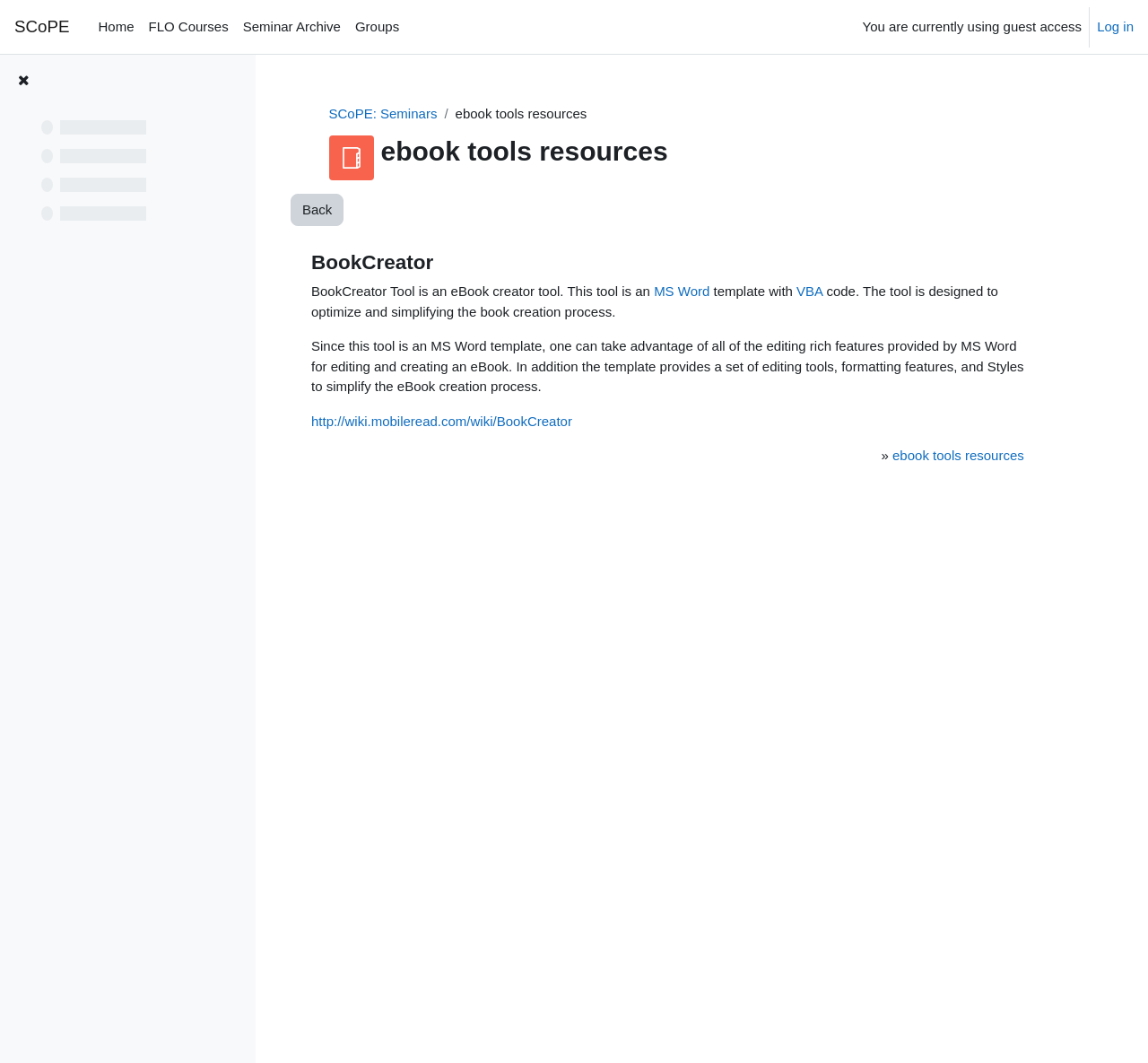What is the purpose of the BookCreator tool?
Examine the webpage screenshot and provide an in-depth answer to the question.

I found the answer by analyzing the text within the LayoutTableCell element, which states that the tool is designed to optimize and simplify the book creation process.